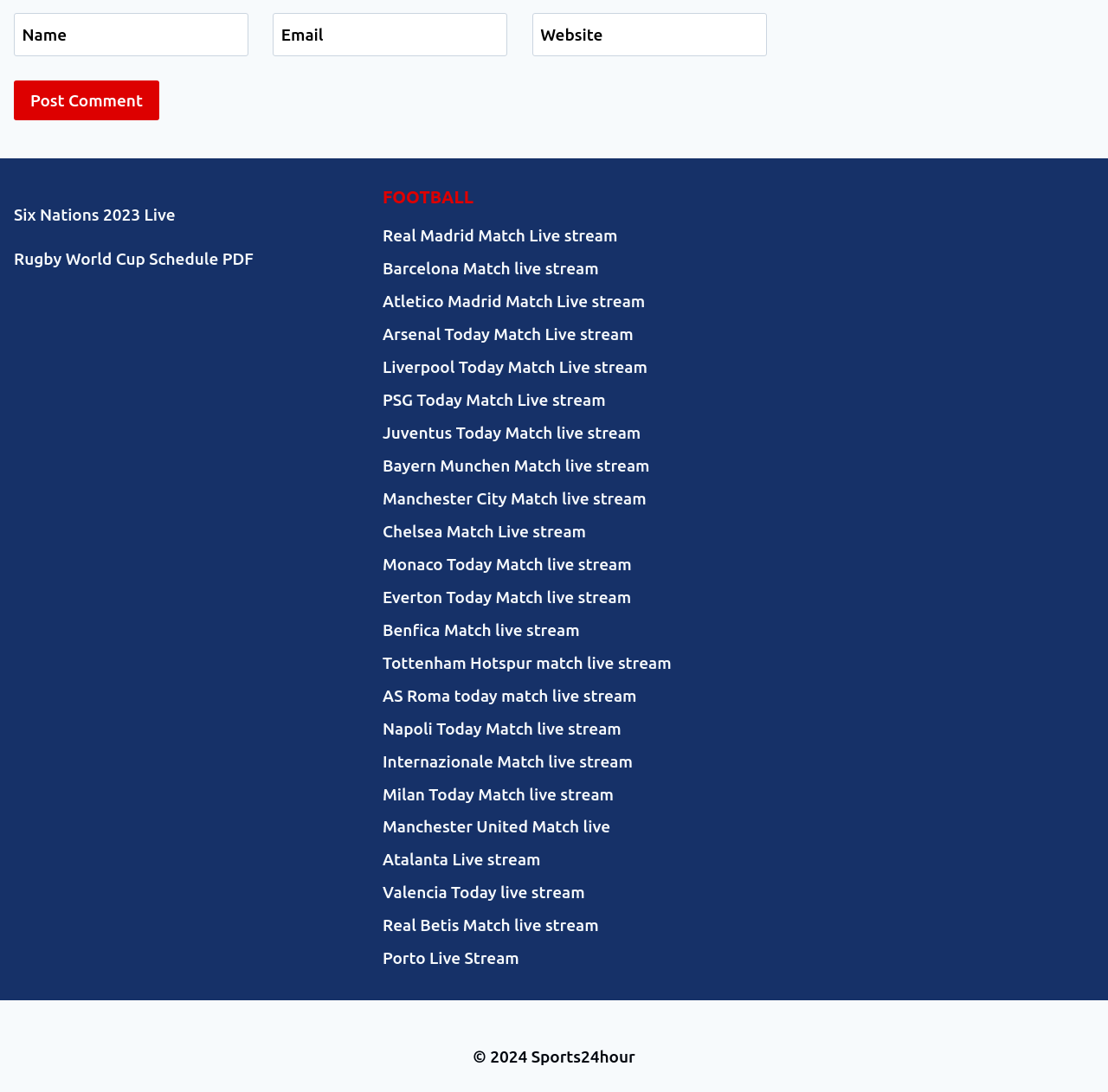Identify the bounding box coordinates of the HTML element based on this description: "Arsenal Today Match Live stream".

[0.345, 0.291, 0.655, 0.321]